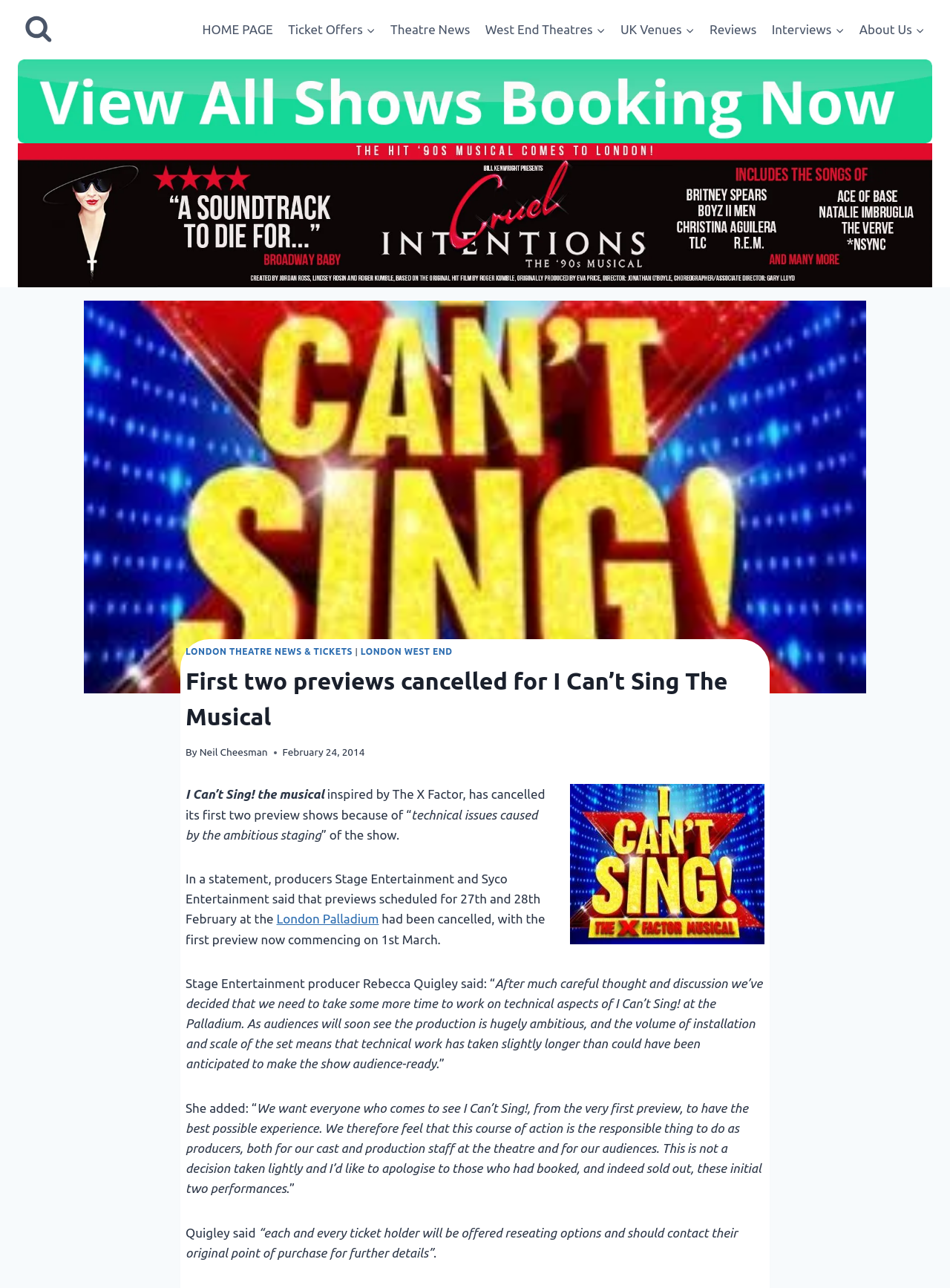Using the provided element description: "name="submit" value="Post Comment"", determine the bounding box coordinates of the corresponding UI element in the screenshot.

None